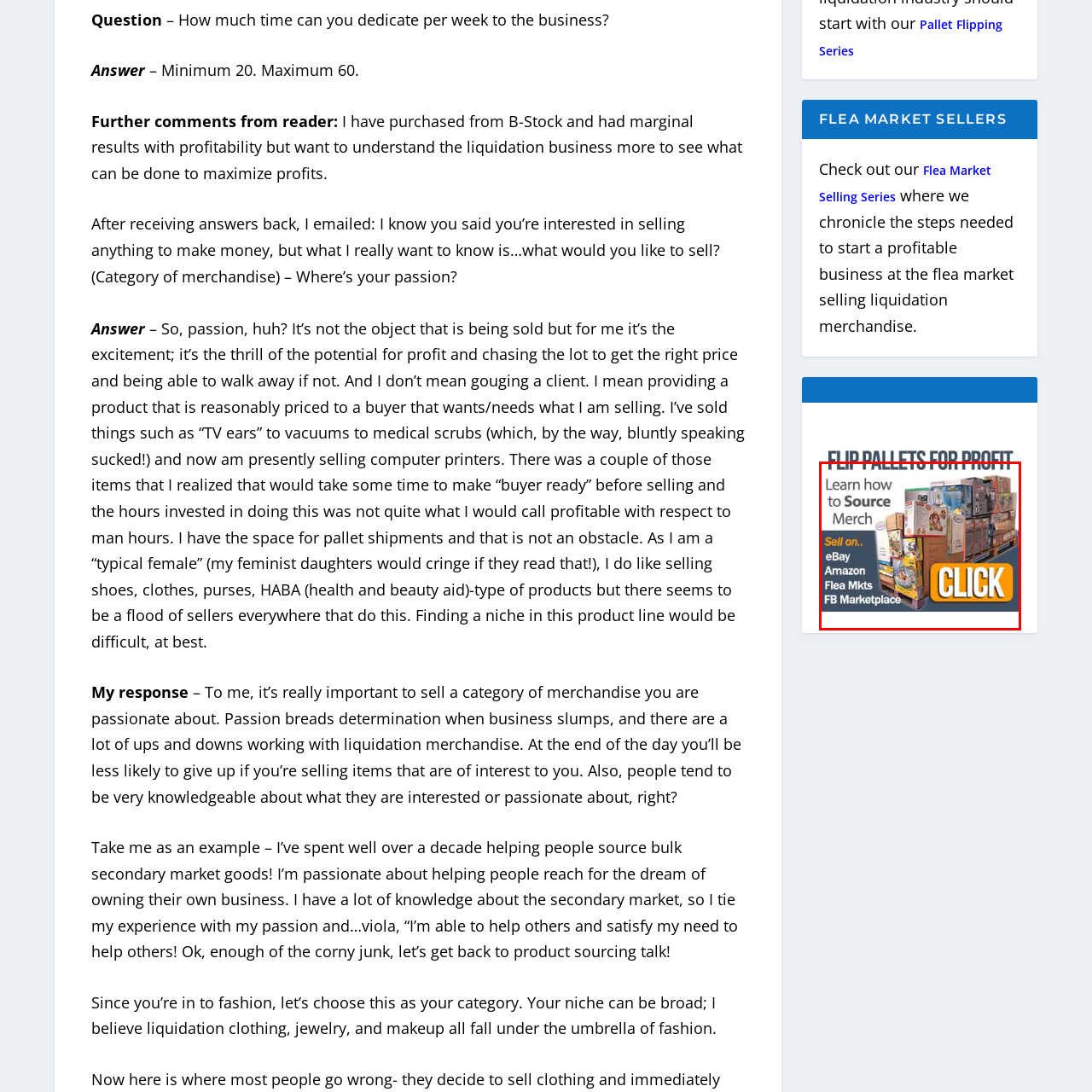What is the purpose of the 'CLICK' button?
Look closely at the image contained within the red bounding box and answer the question in detail, using the visual information present.

The 'CLICK' button is prominently featured in the design, urging prospective entrepreneurs to take action and explore opportunities in the liquidation business, implying that clicking the button will lead to further information or resources.